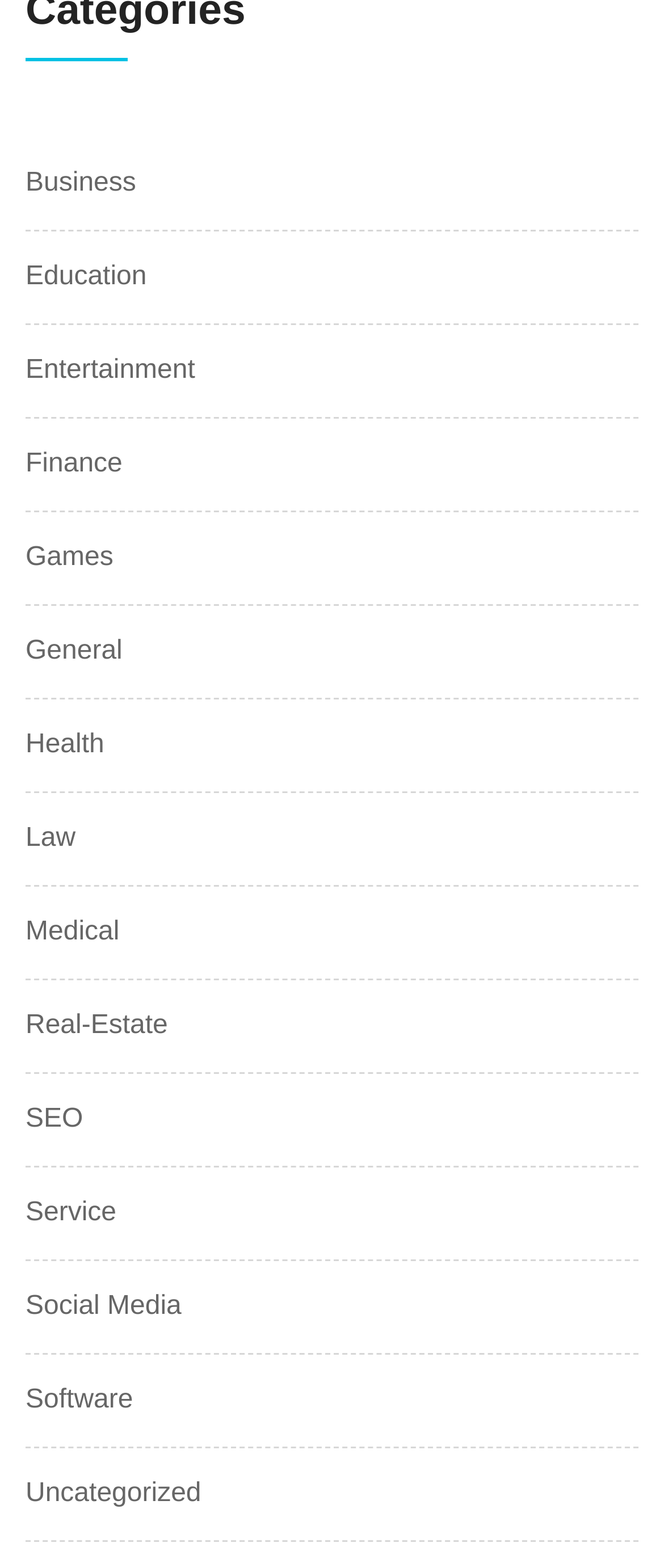Answer the question below with a single word or a brief phrase: 
How many categories are available for selection?

18 categories